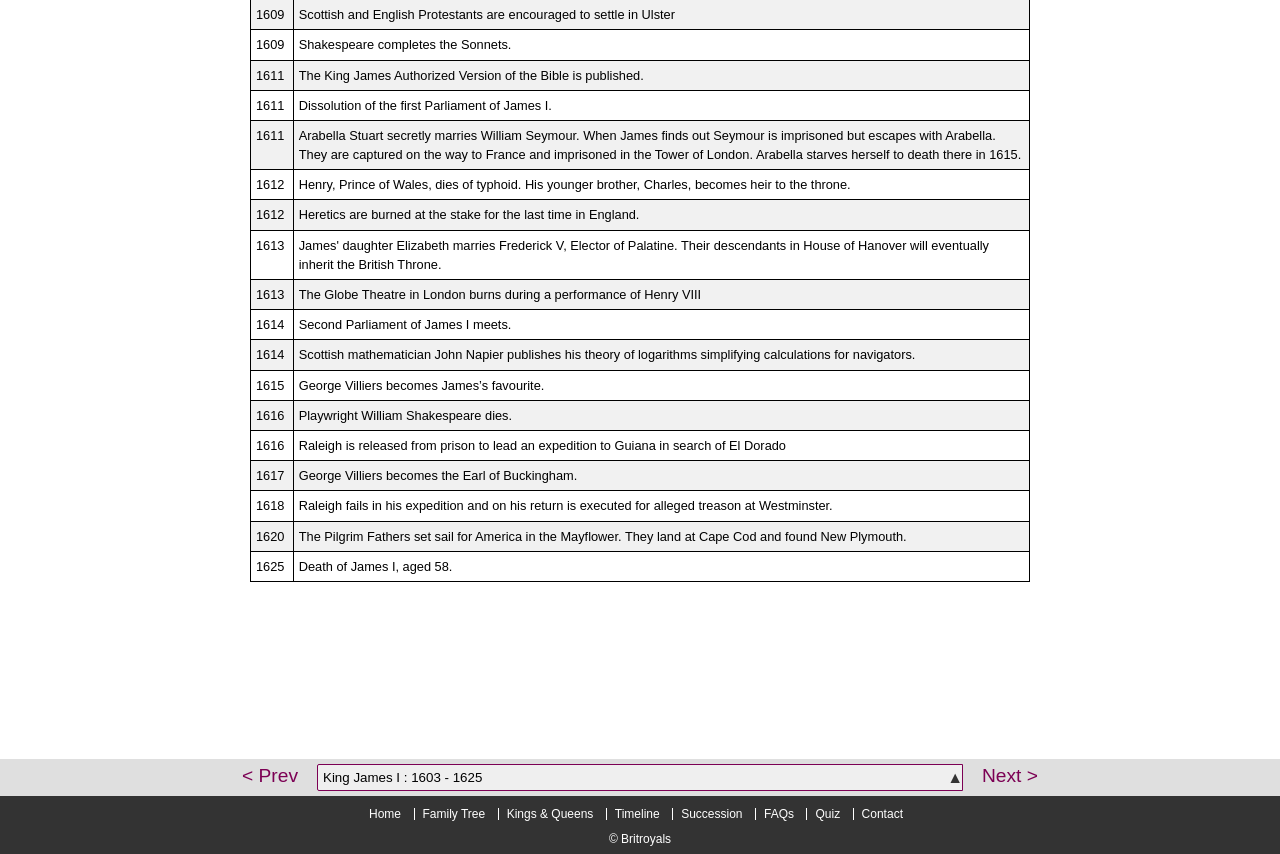Locate the bounding box coordinates of the region to be clicked to comply with the following instruction: "Go to the 'Home' page". The coordinates must be four float numbers between 0 and 1, in the form [left, top, right, bottom].

[0.288, 0.946, 0.32, 0.96]